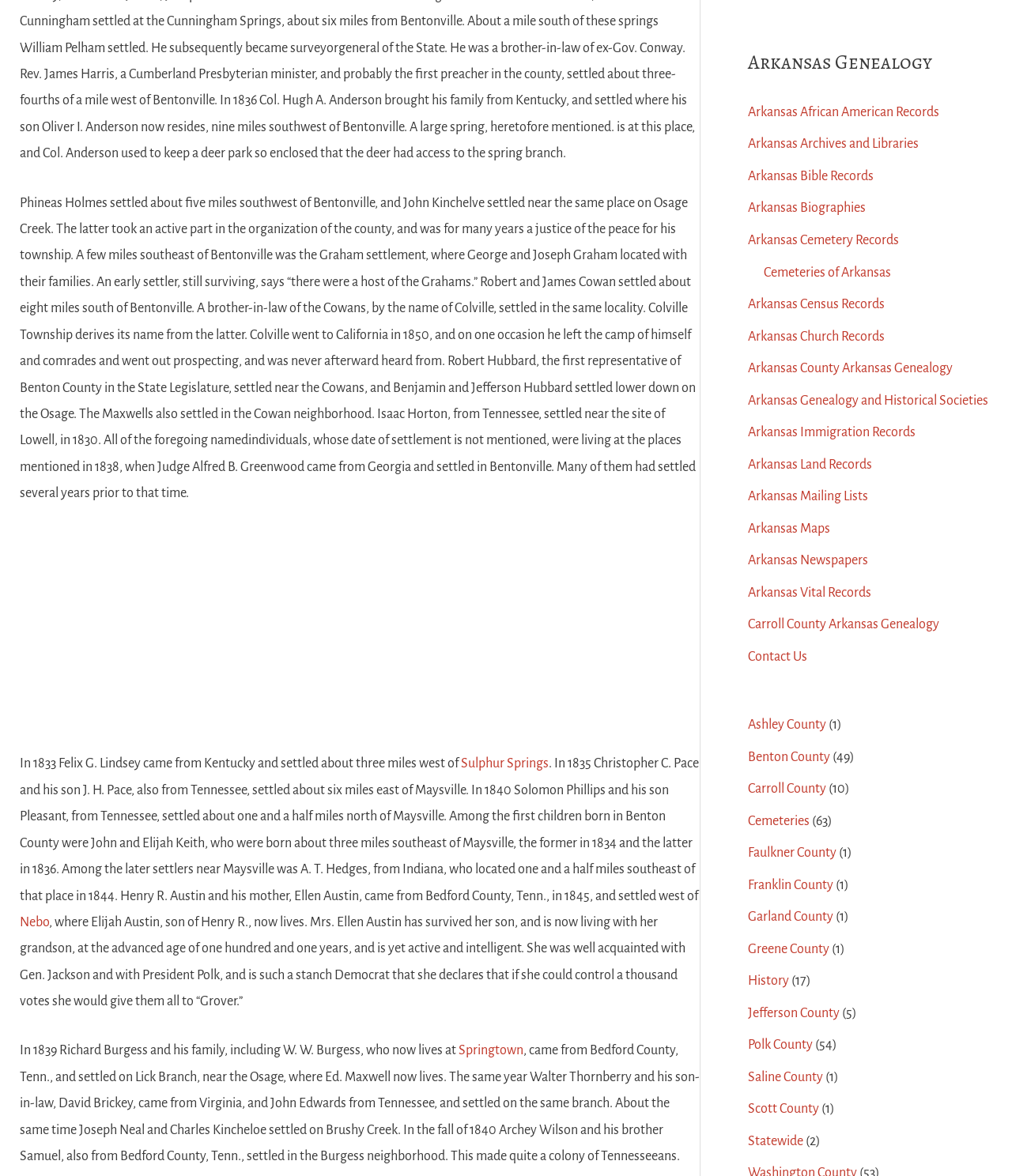What is the name of the county where Felix G. Lindsey settled?
Based on the image, please offer an in-depth response to the question.

According to the text, Felix G. Lindsey came from Kentucky and settled about three miles west of Sulphur Springs, which is located in Benton County.